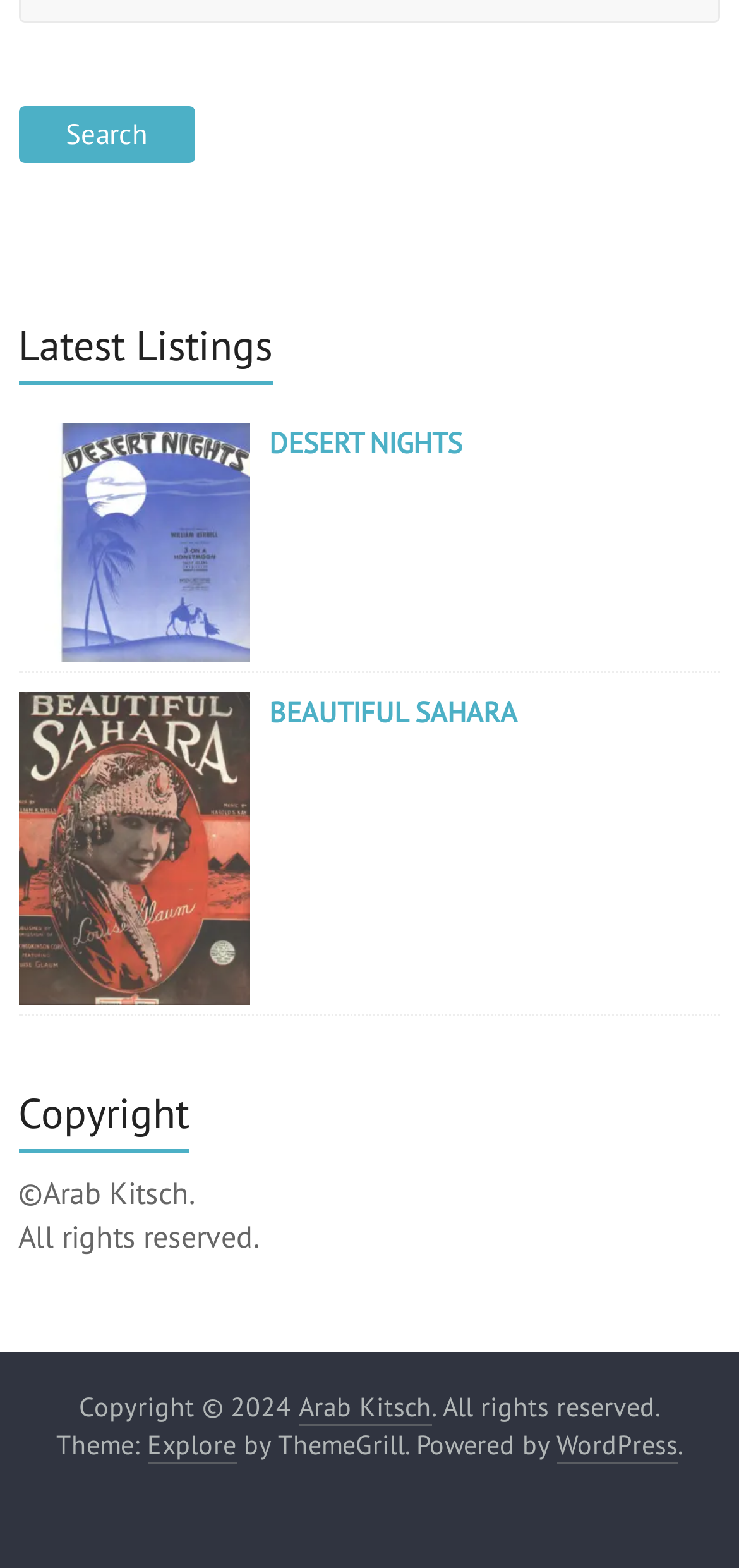What year is the copyright for?
Make sure to answer the question with a detailed and comprehensive explanation.

I found the copyright year by looking at the text at the bottom of the page, which mentions 'Copyright © 2024'.